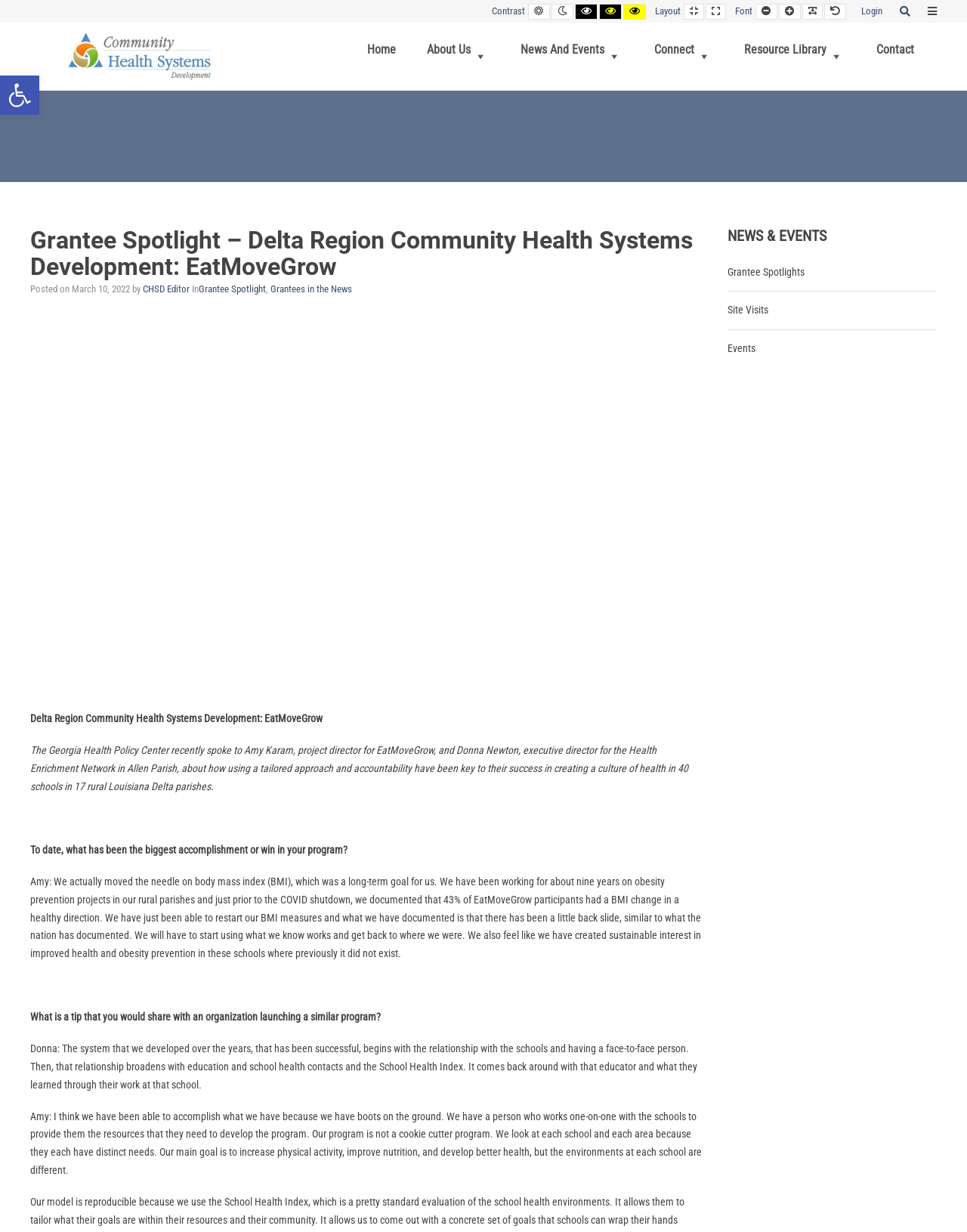Identify the bounding box coordinates of the region I need to click to complete this instruction: "Go to Home".

[0.364, 0.018, 0.425, 0.074]